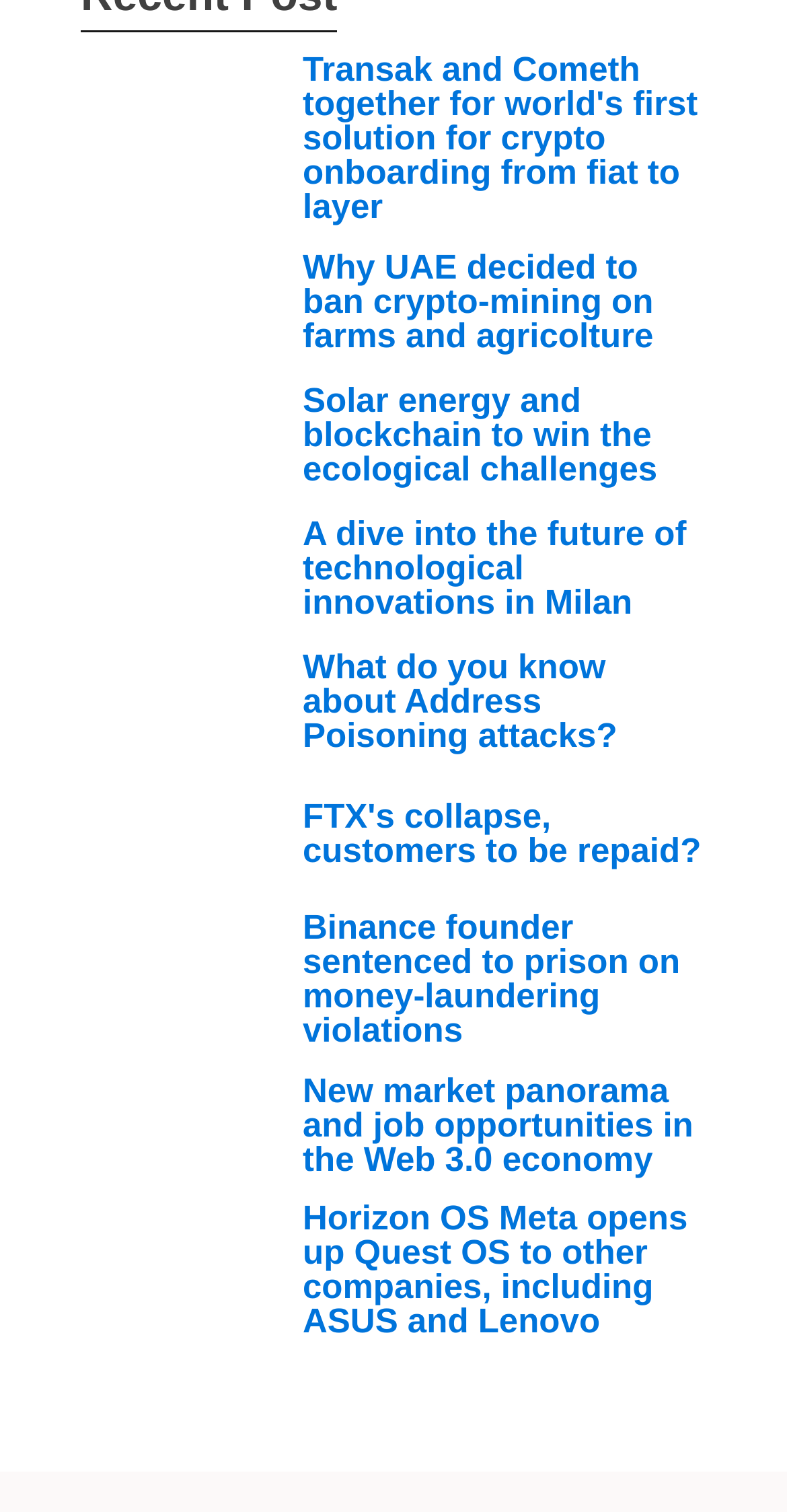What is the topic of the article with the image of a virtual reality headset?
Based on the image, provide a one-word or brief-phrase response.

Horizon OS